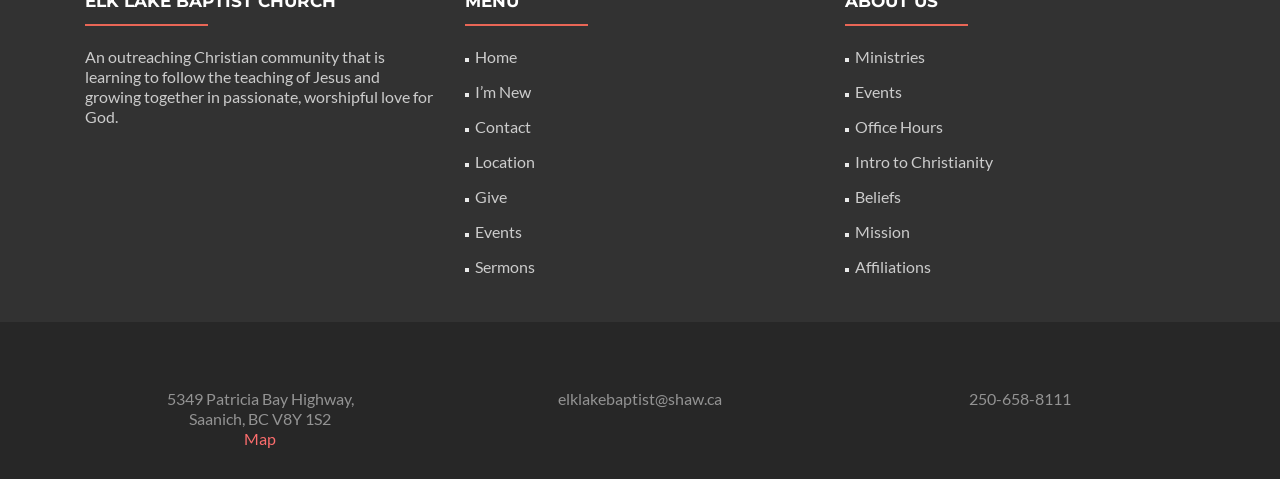Please find and report the bounding box coordinates of the element to click in order to perform the following action: "Check Office Hours". The coordinates should be expressed as four float numbers between 0 and 1, in the format [left, top, right, bottom].

[0.668, 0.244, 0.737, 0.284]